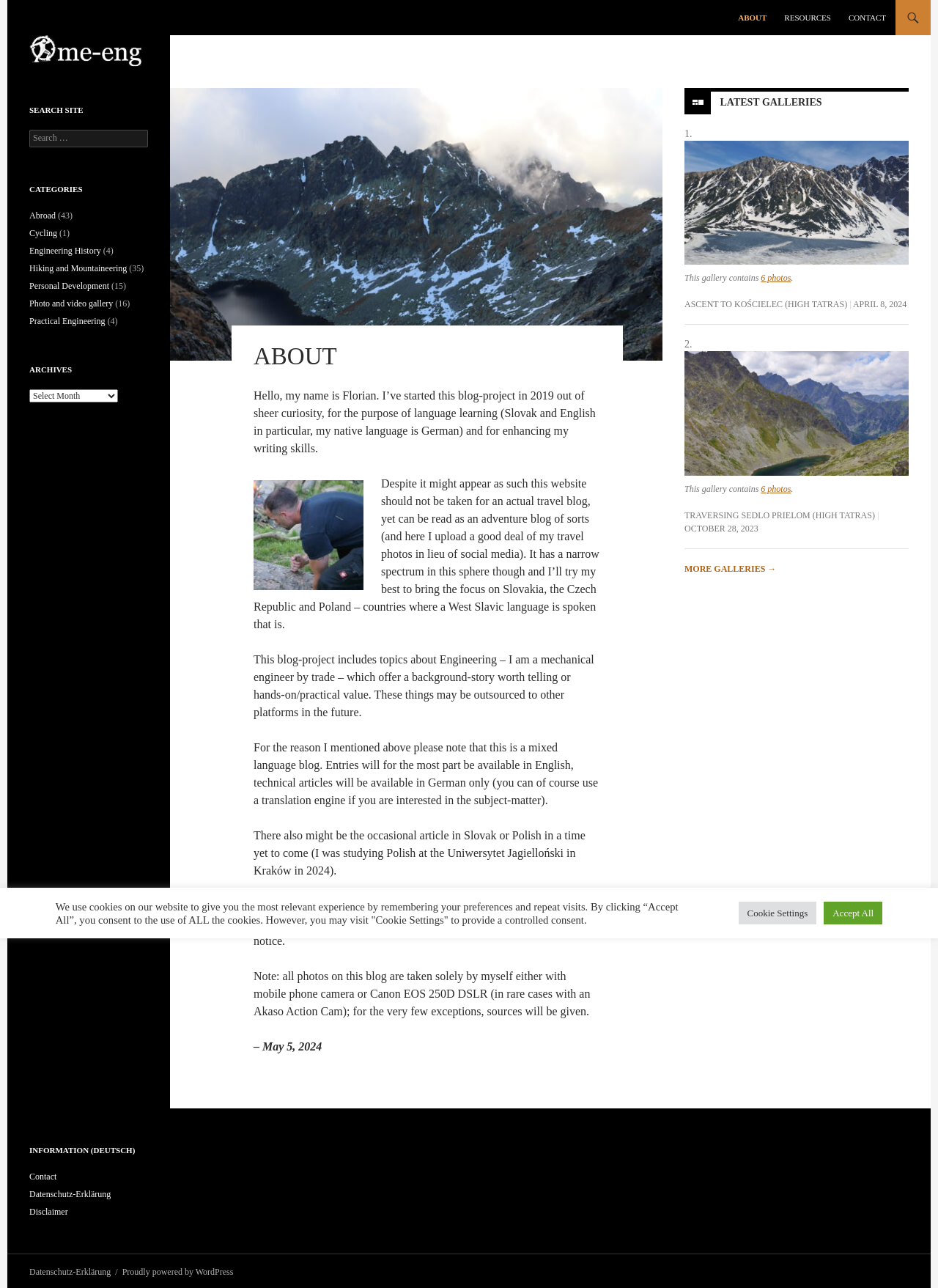Predict the bounding box coordinates of the area that should be clicked to accomplish the following instruction: "Search for something". The bounding box coordinates should consist of four float numbers between 0 and 1, i.e., [left, top, right, bottom].

[0.031, 0.101, 0.158, 0.114]